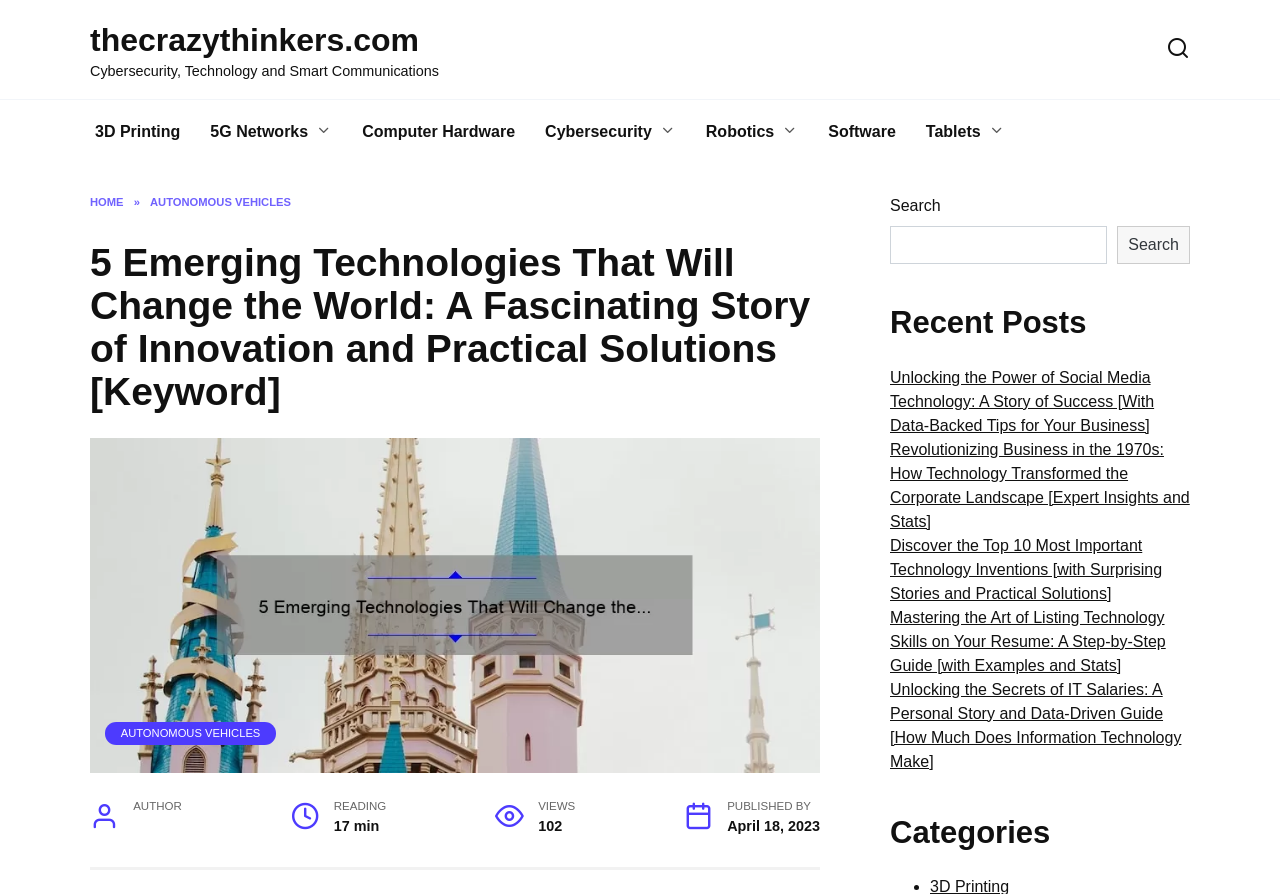What is the title of the second recent post?
Using the image as a reference, answer the question with a short word or phrase.

Revolutionizing Business in the 1970s